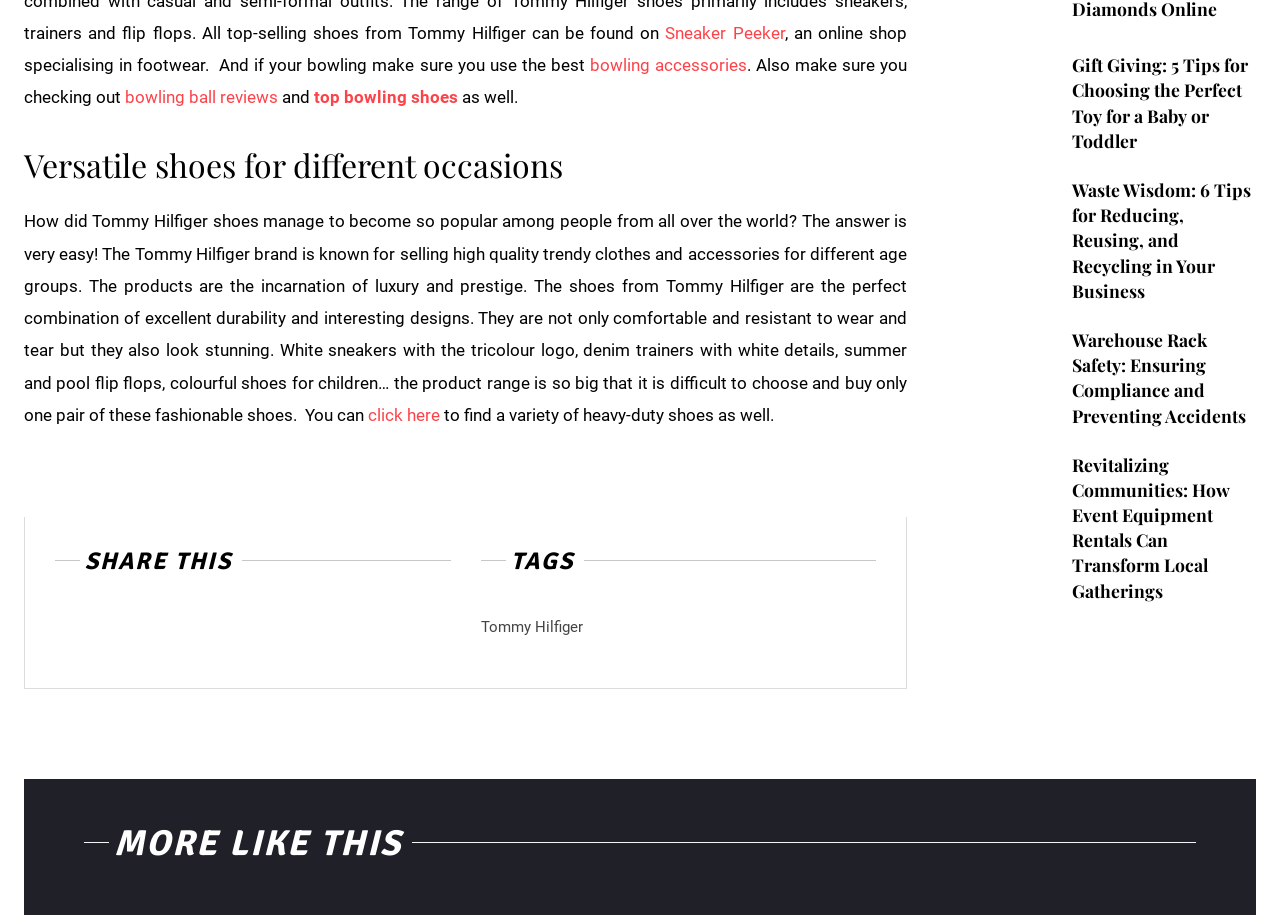Show the bounding box coordinates for the element that needs to be clicked to execute the following instruction: "Explore top bowling shoes". Provide the coordinates in the form of four float numbers between 0 and 1, i.e., [left, top, right, bottom].

[0.245, 0.096, 0.358, 0.117]